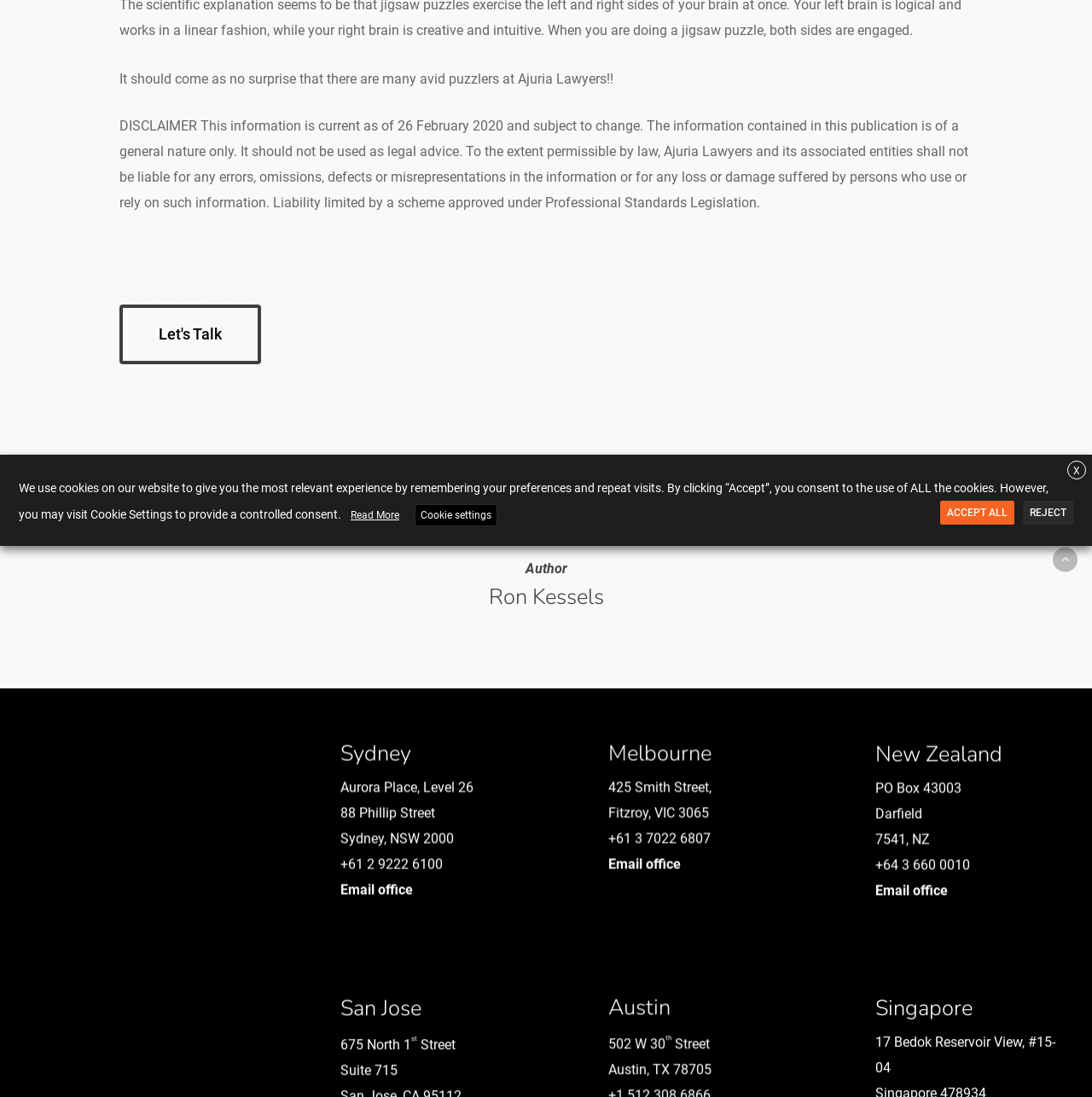Using the provided element description: "X", determine the bounding box coordinates of the corresponding UI element in the screenshot.

[0.977, 0.42, 0.995, 0.437]